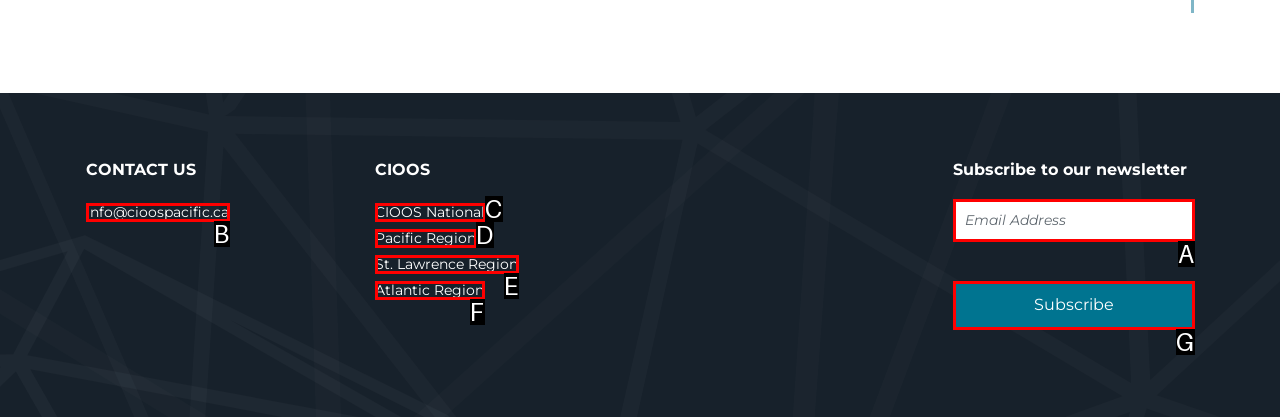From the given choices, indicate the option that best matches: Pacific Region
State the letter of the chosen option directly.

D